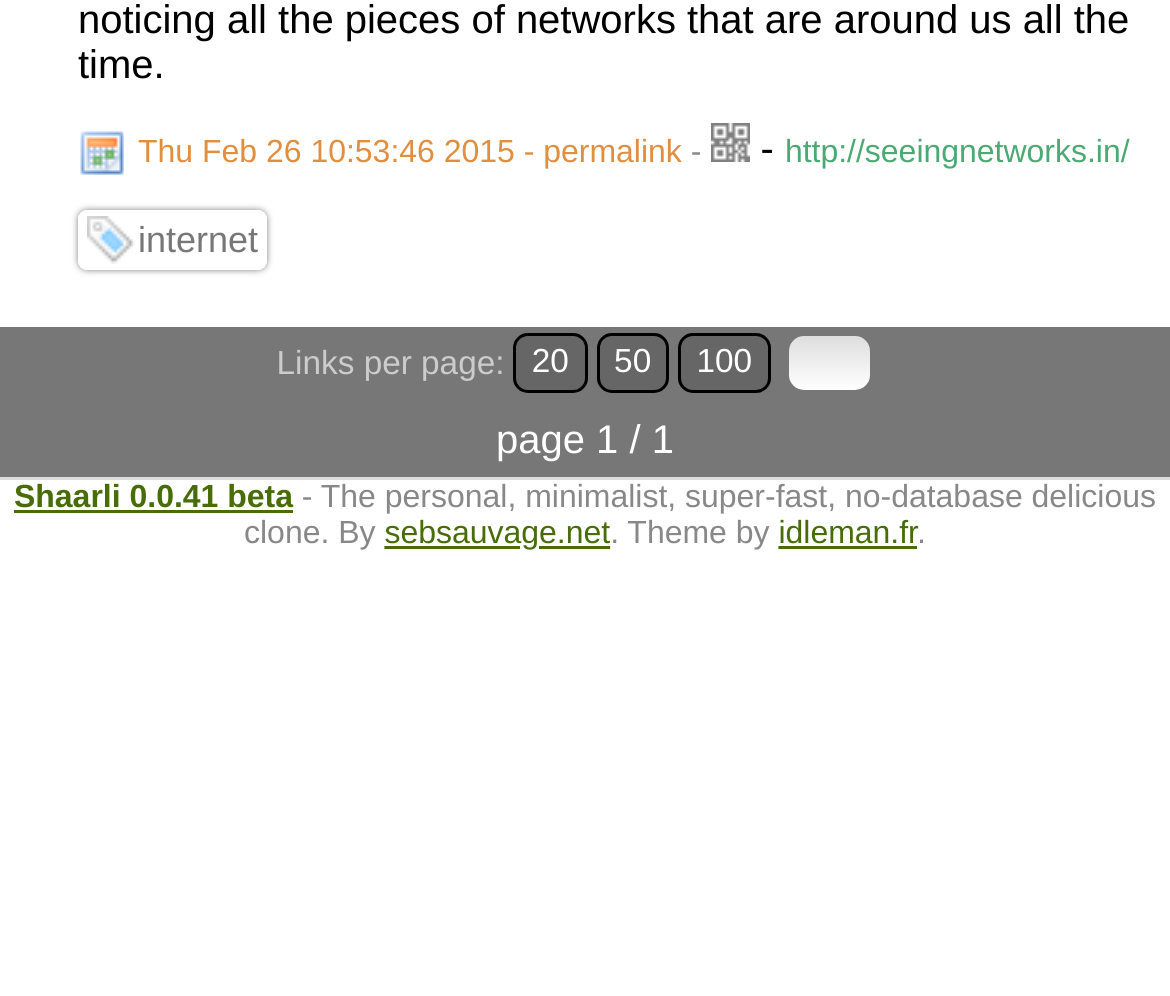Identify and provide the bounding box for the element described by: "internet".

[0.118, 0.22, 0.221, 0.262]